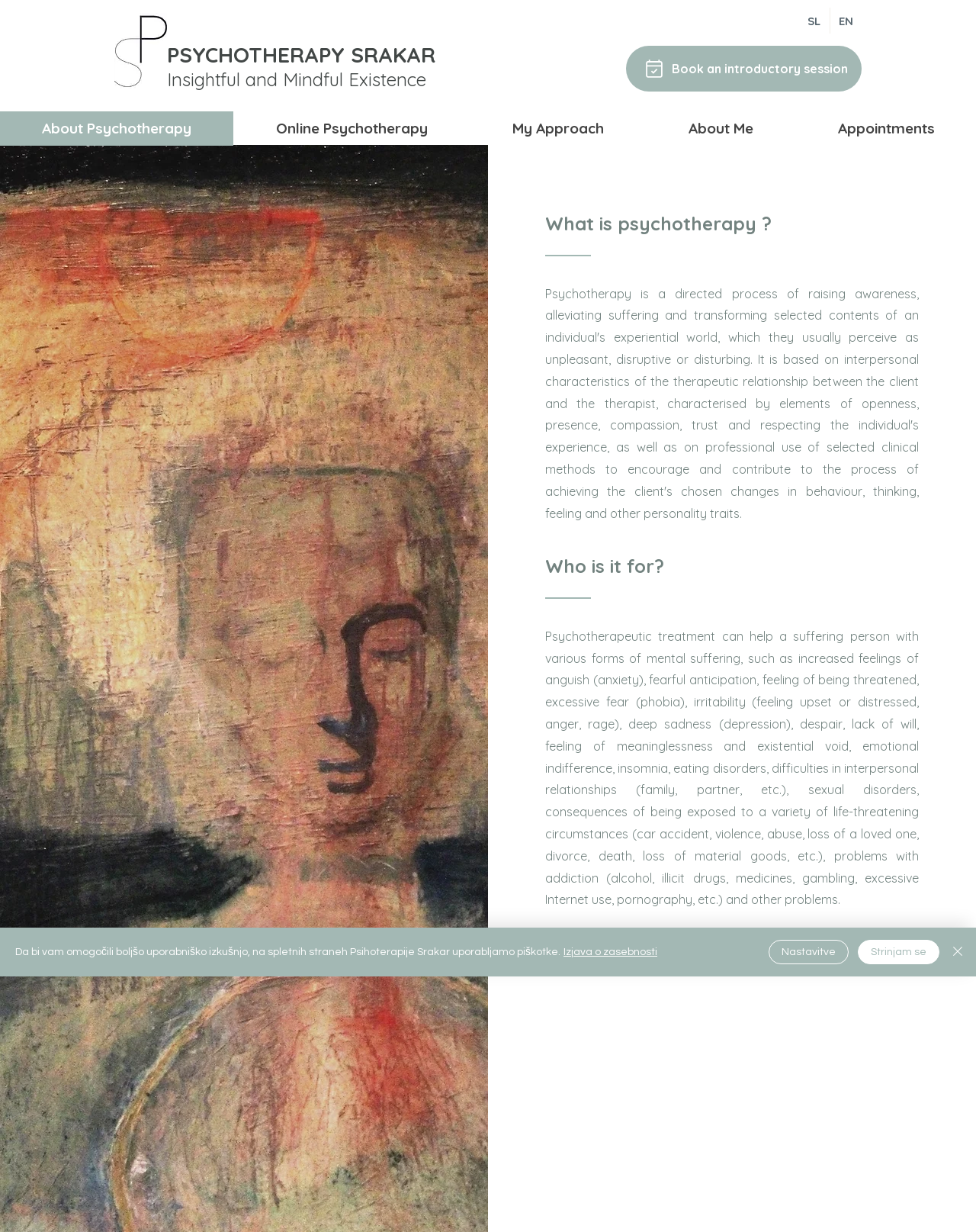Please provide a brief answer to the following inquiry using a single word or phrase:
What is the purpose of the introductory session?

To present problems and outline treatment